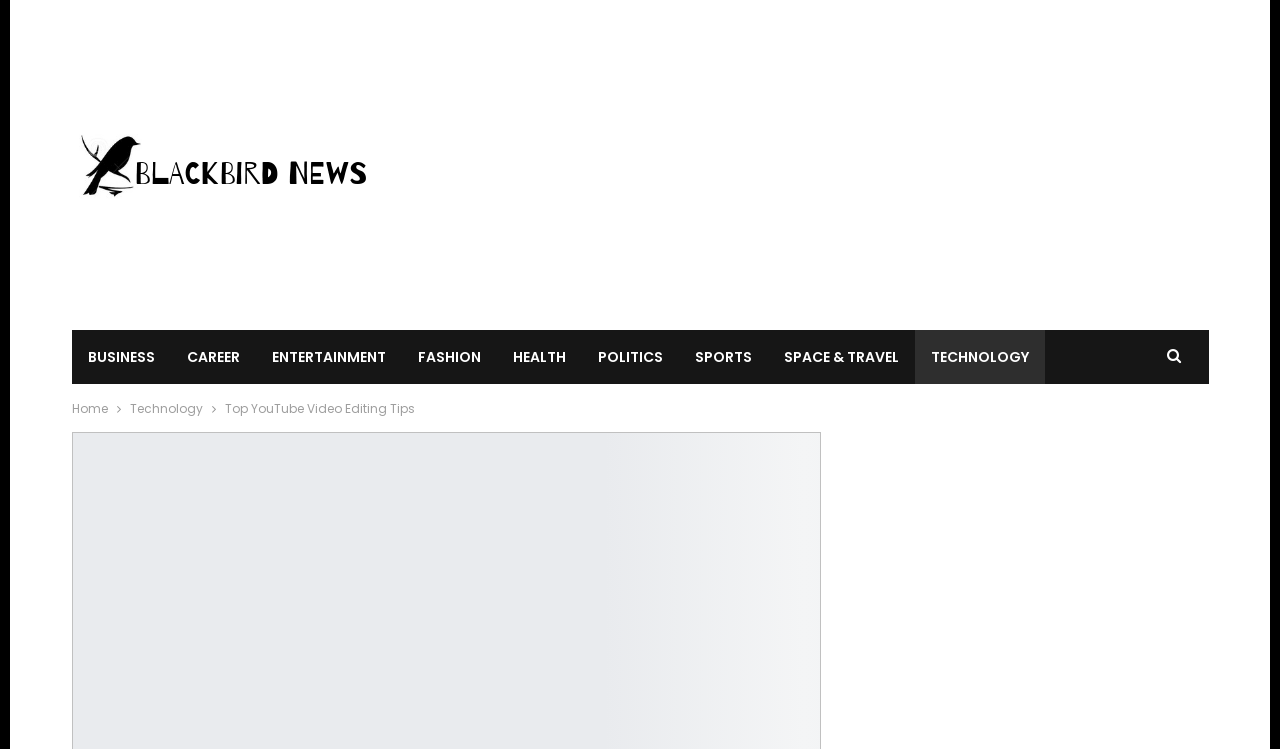Find and specify the bounding box coordinates that correspond to the clickable region for the instruction: "Click the ABOUT US link".

None